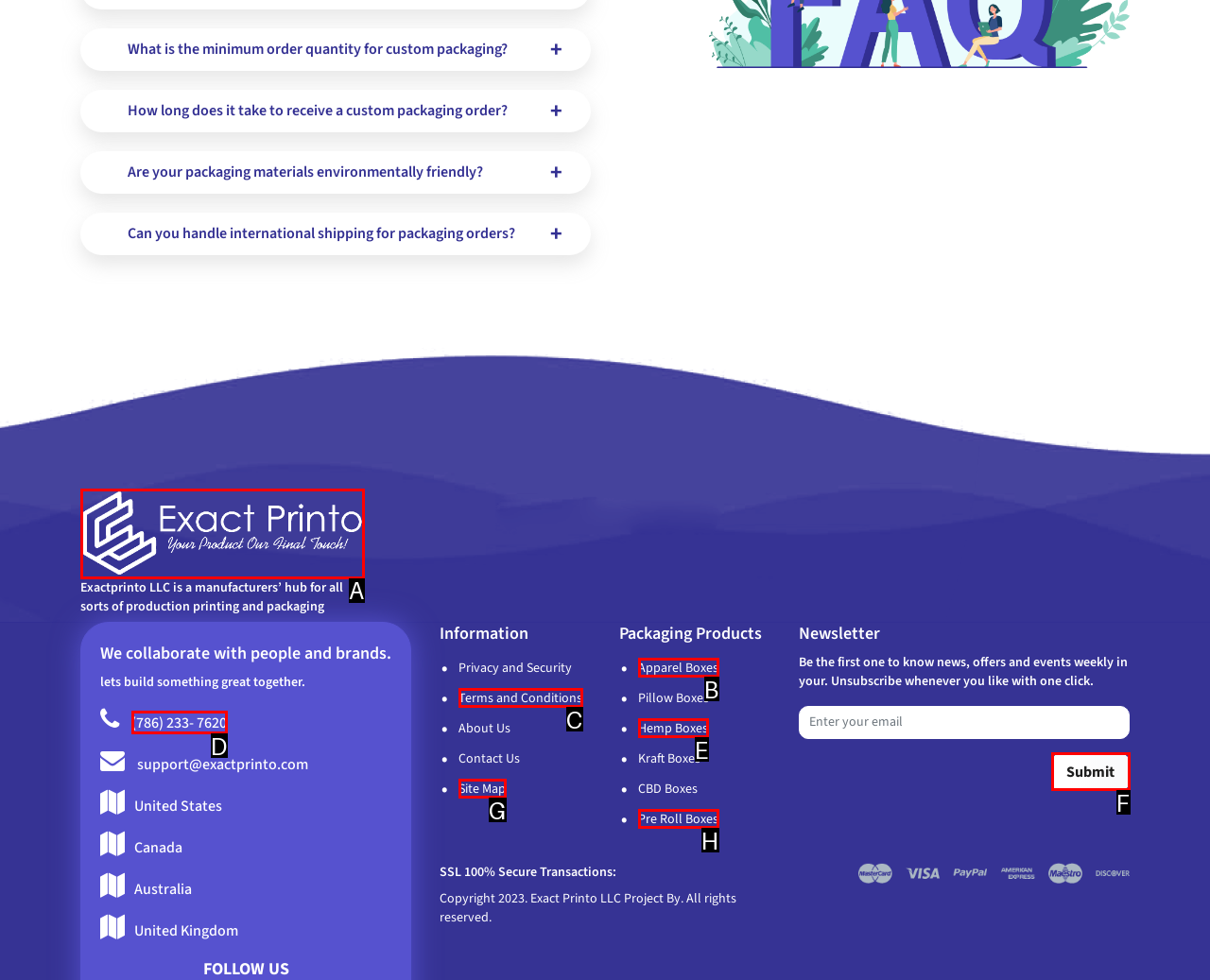Determine which option matches the element description: Site Map
Answer using the letter of the correct option.

G